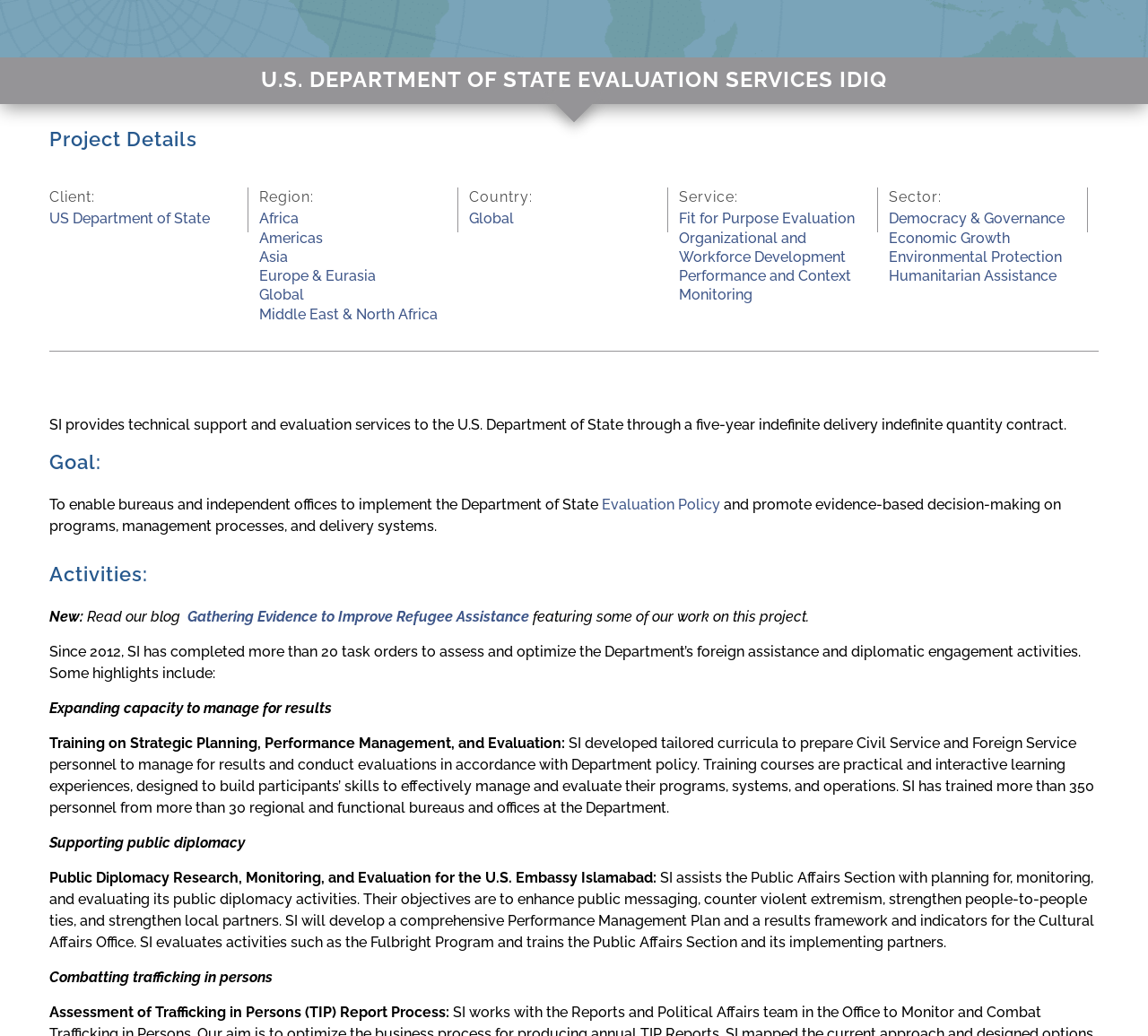Bounding box coordinates are specified in the format (top-left x, top-left y, bottom-right x, bottom-right y). All values are floating point numbers bounded between 0 and 1. Please provide the bounding box coordinate of the region this sentence describes: Asia

[0.226, 0.24, 0.251, 0.256]